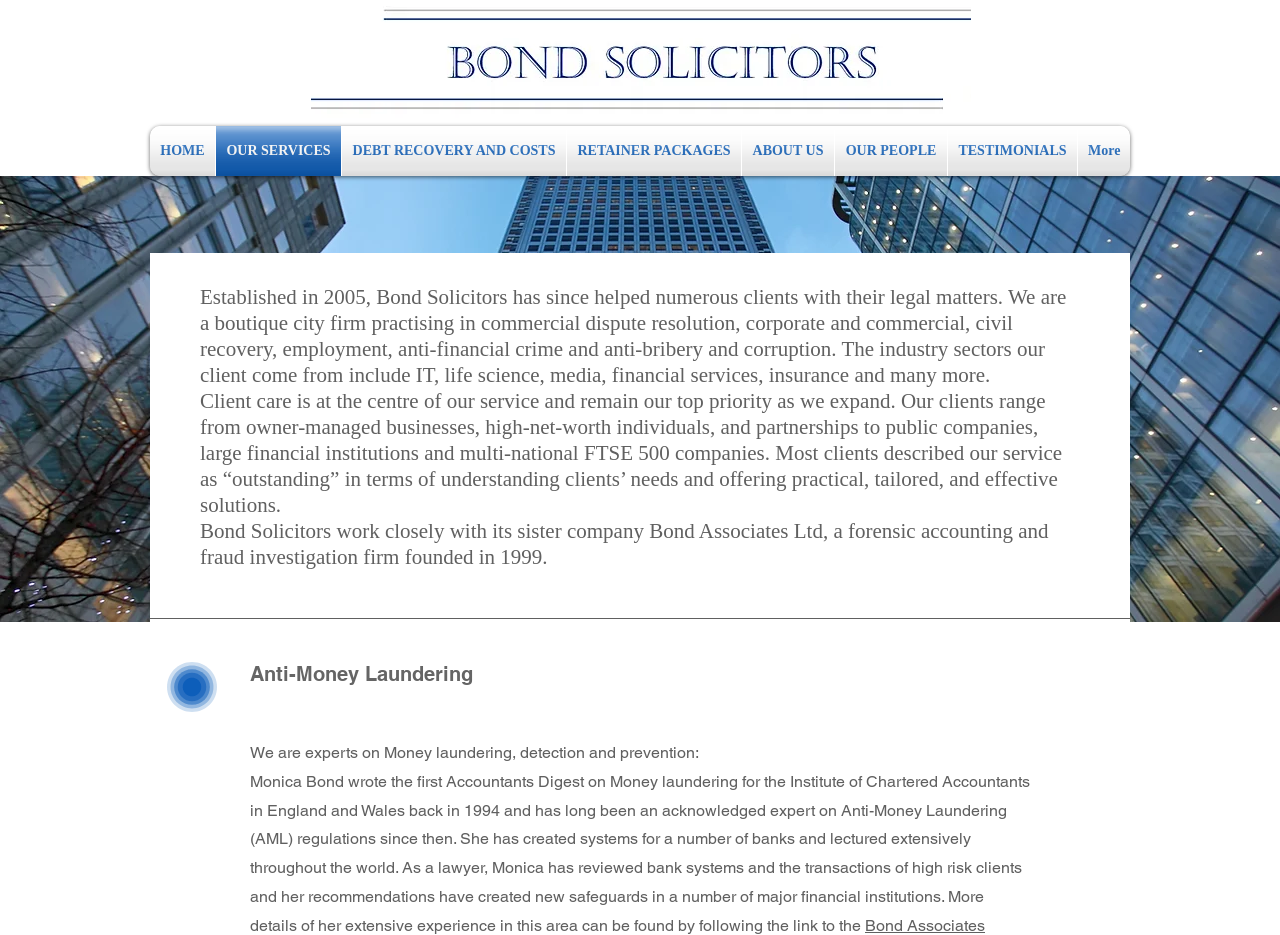What is the name of the sister company of Bond Solicitors?
Carefully examine the image and provide a detailed answer to the question.

I determined the answer by reading the StaticText element that starts with 'Bond Solicitors work closely with its sister company...'. This text explicitly mentions the name of the sister company as Bond Associates Ltd.